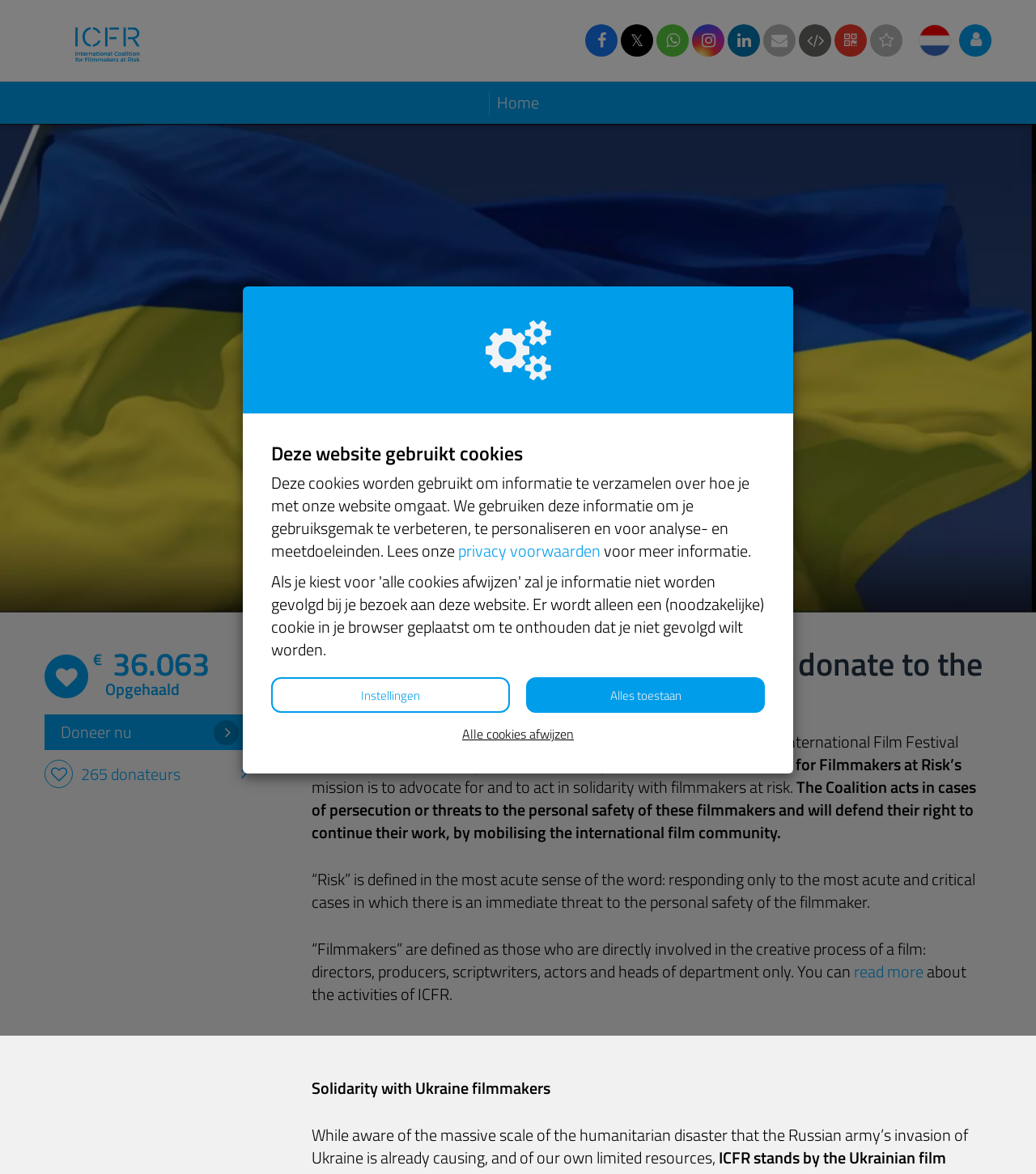Please identify the bounding box coordinates of the area I need to click to accomplish the following instruction: "Read more about the activities of ICFR".

[0.824, 0.816, 0.891, 0.838]